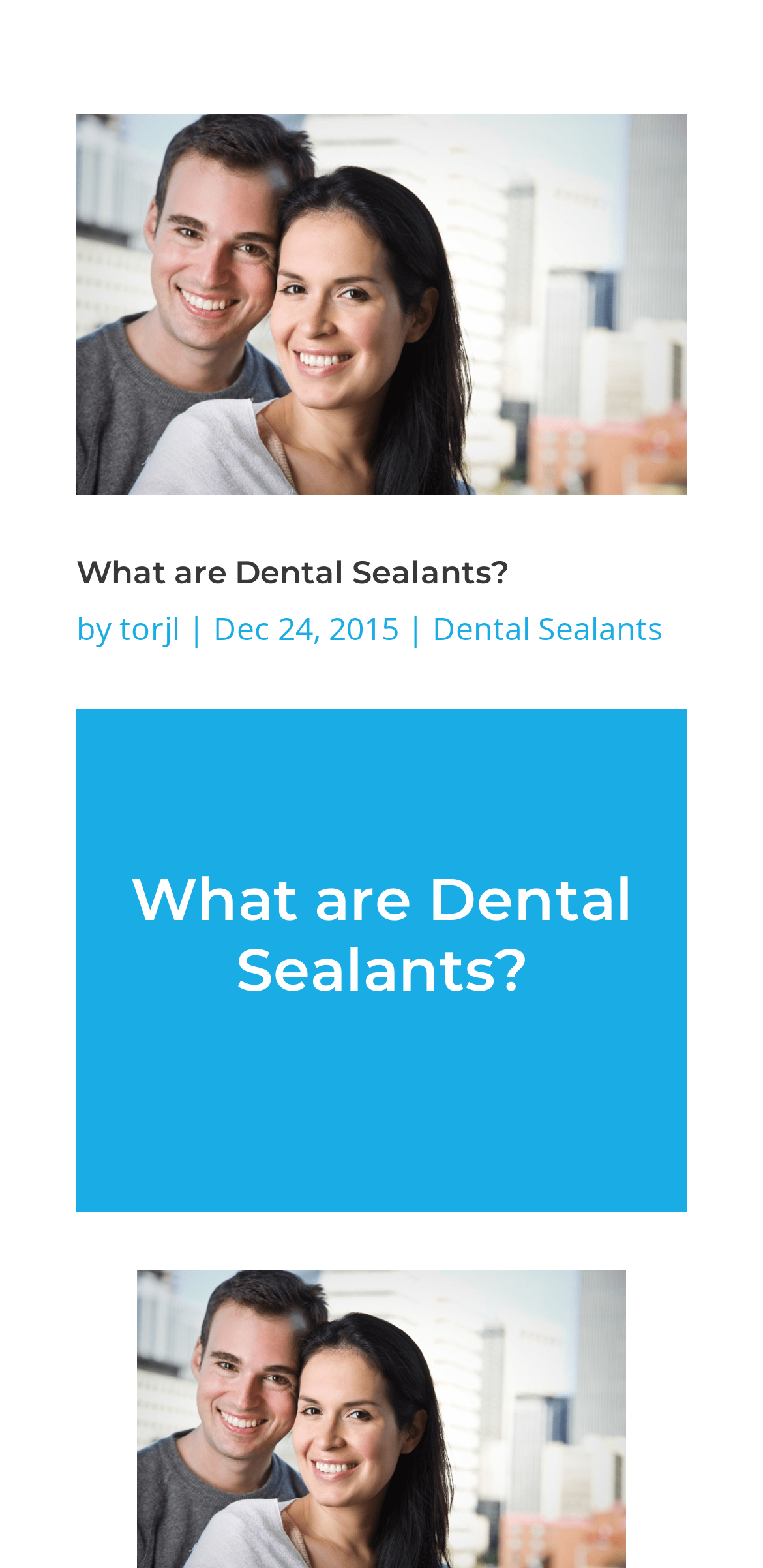Please answer the following question using a single word or phrase: 
What is the title of the first section?

What are Dental Sealants?